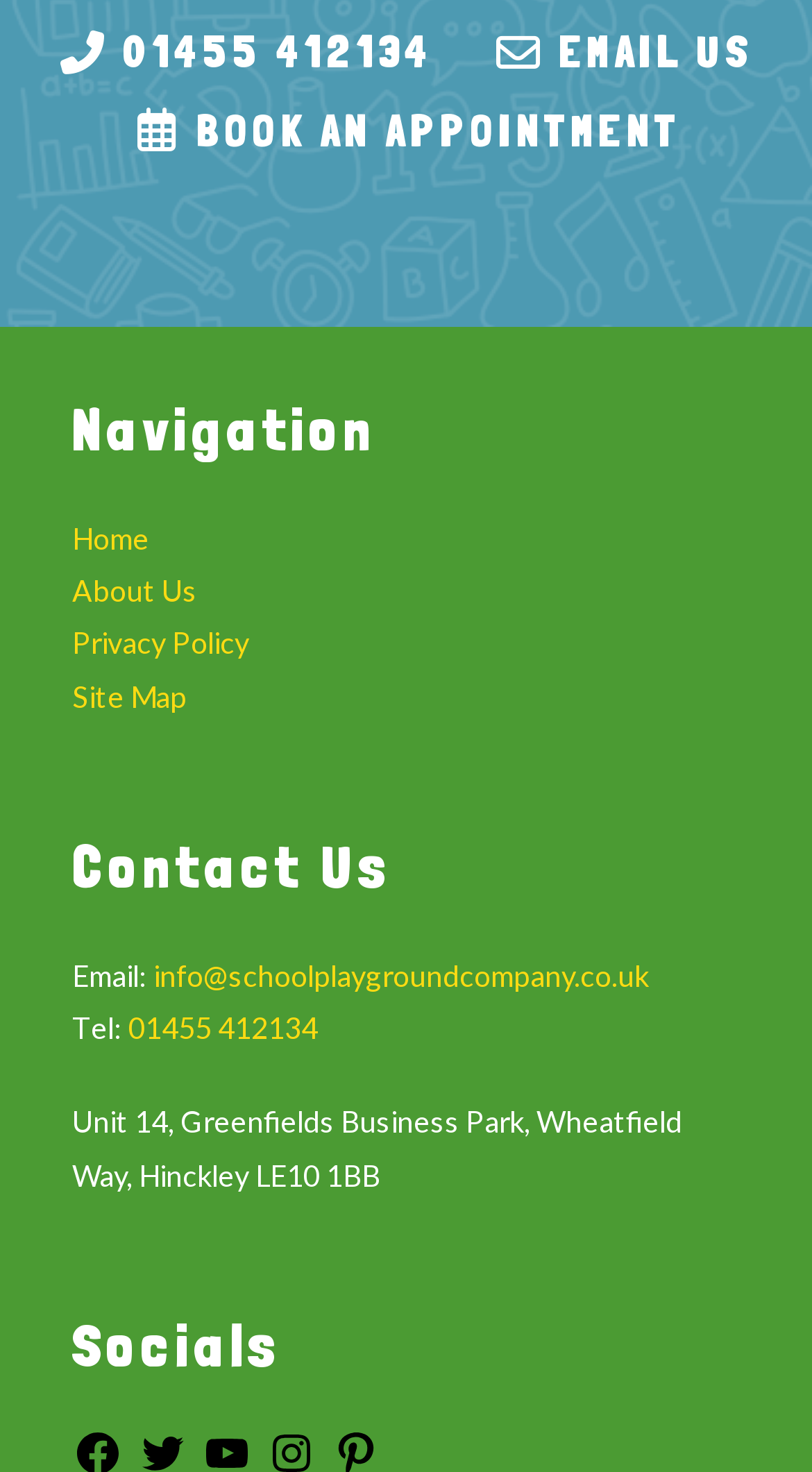Identify the bounding box coordinates for the element you need to click to achieve the following task: "Go to the home page". The coordinates must be four float values ranging from 0 to 1, formatted as [left, top, right, bottom].

[0.088, 0.354, 0.183, 0.378]